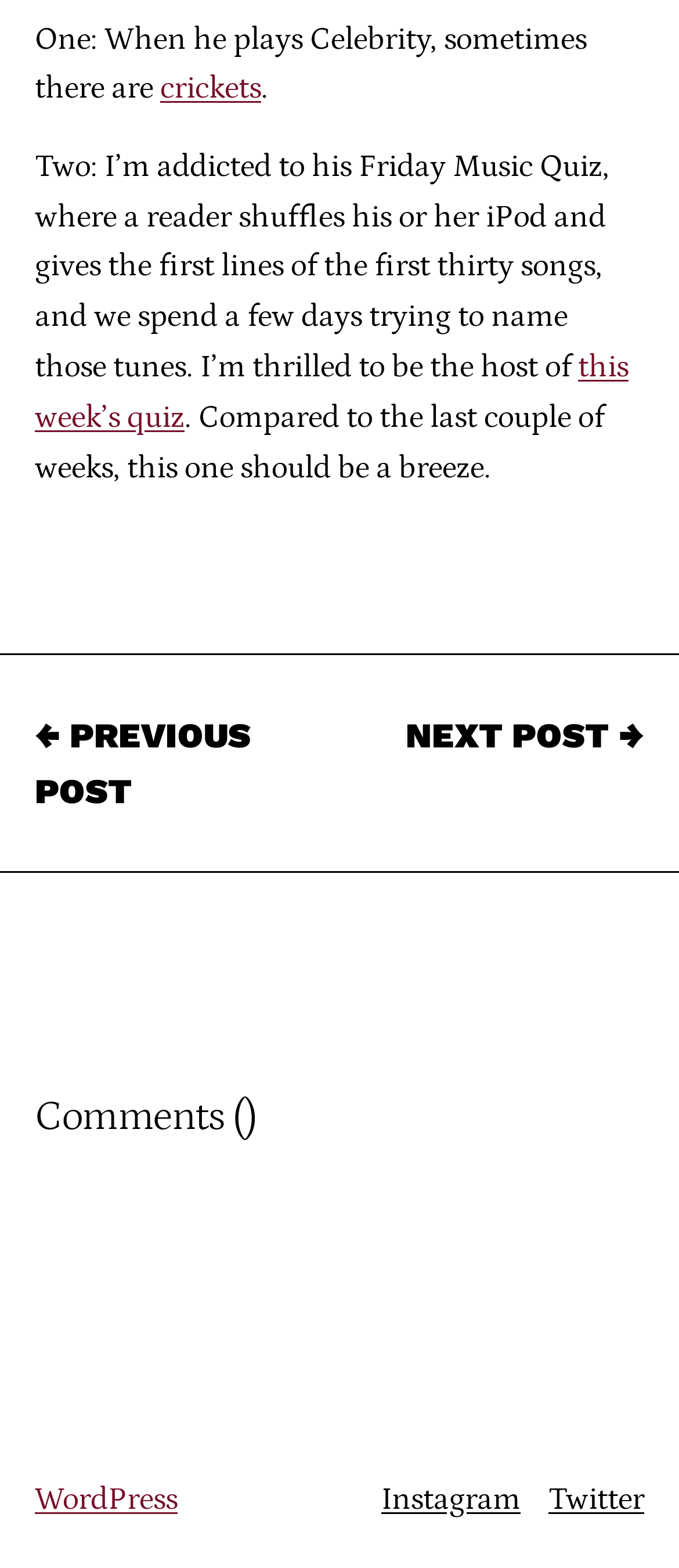Give a short answer to this question using one word or a phrase:
What is the host of this week?

The author